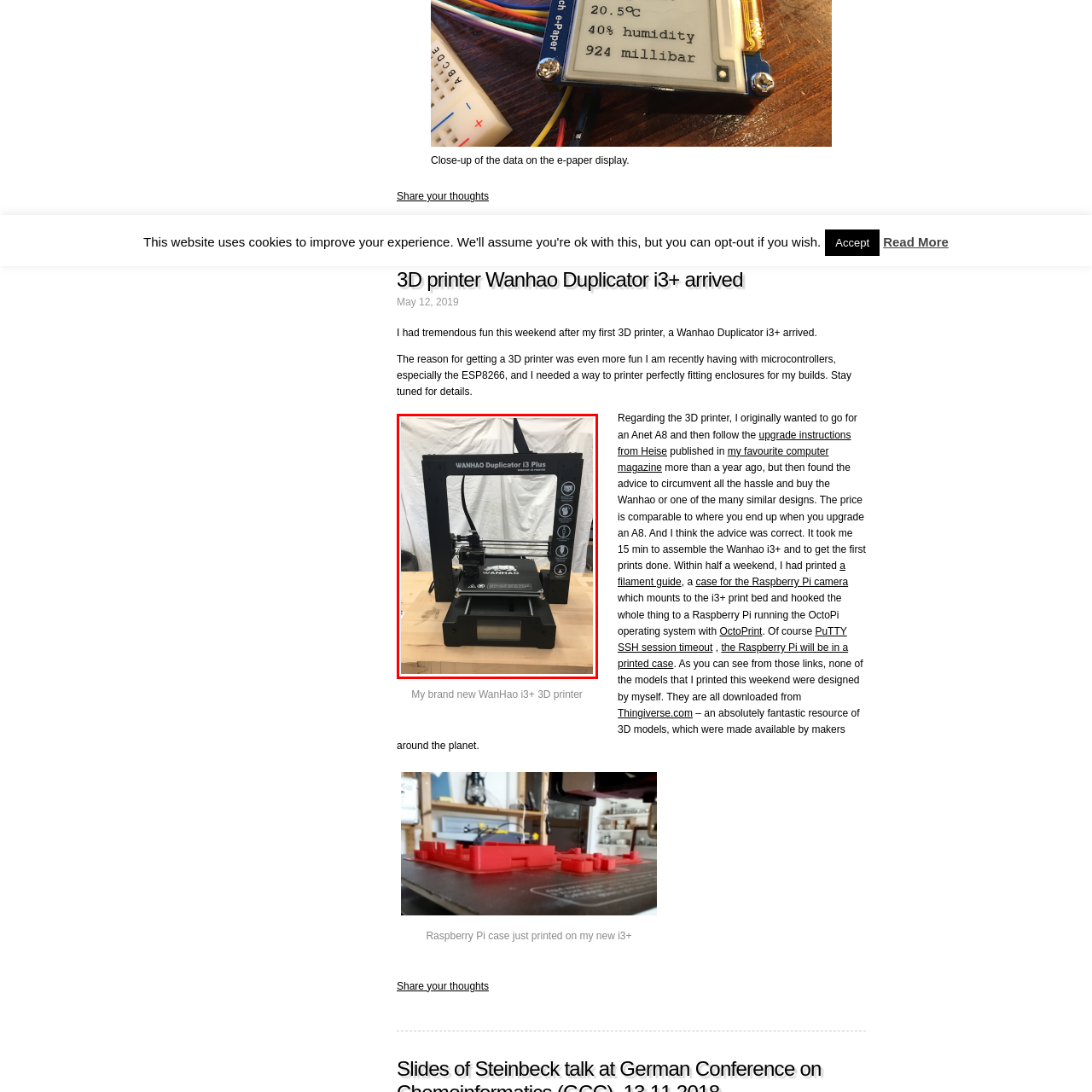Direct your attention to the segment of the image enclosed by the red boundary and answer the ensuing question in detail: What technology does the printer use?

The printer is designed with a heated print bed and a filament extruder, which are characteristic of FDM (Fused Deposition Modeling) technology.